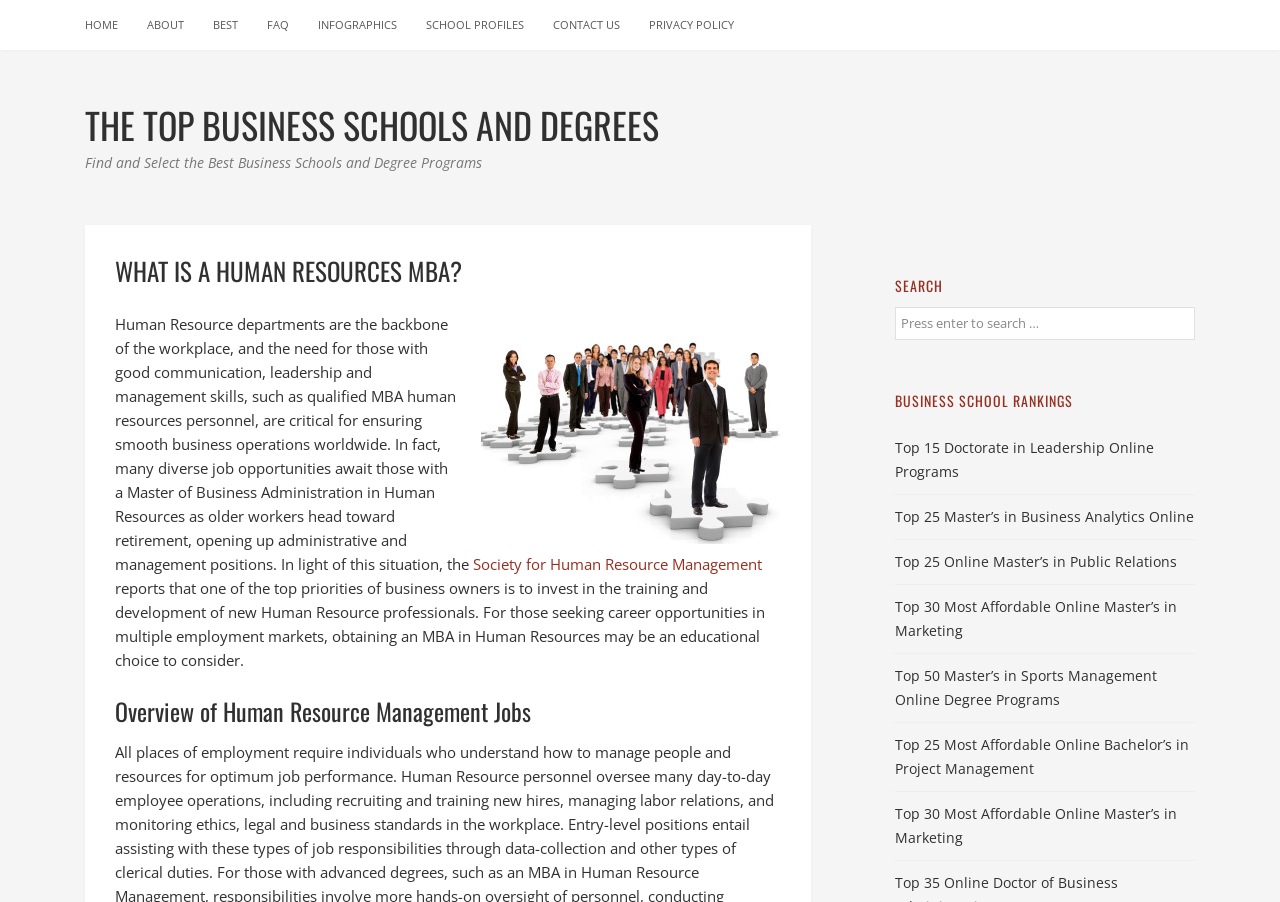Please determine the bounding box coordinates for the element that should be clicked to follow these instructions: "search for business schools".

[0.699, 0.341, 0.934, 0.377]